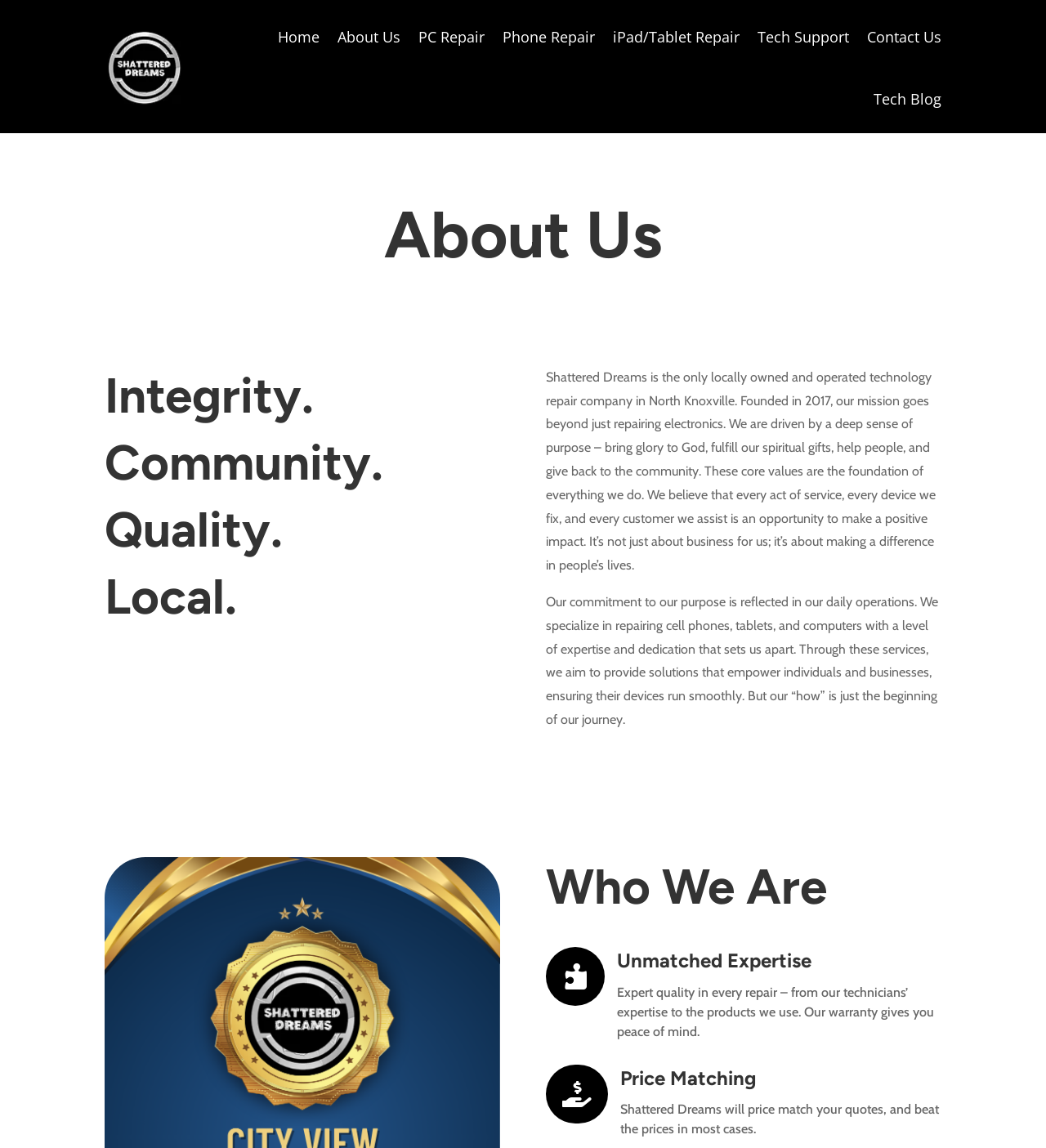Using the information in the image, could you please answer the following question in detail:
What services does the company offer?

The services offered by the company are listed as links in the navigation menu, including 'PC Repair', 'Phone Repair', 'iPad/Tablet Repair', and 'Tech Support'.